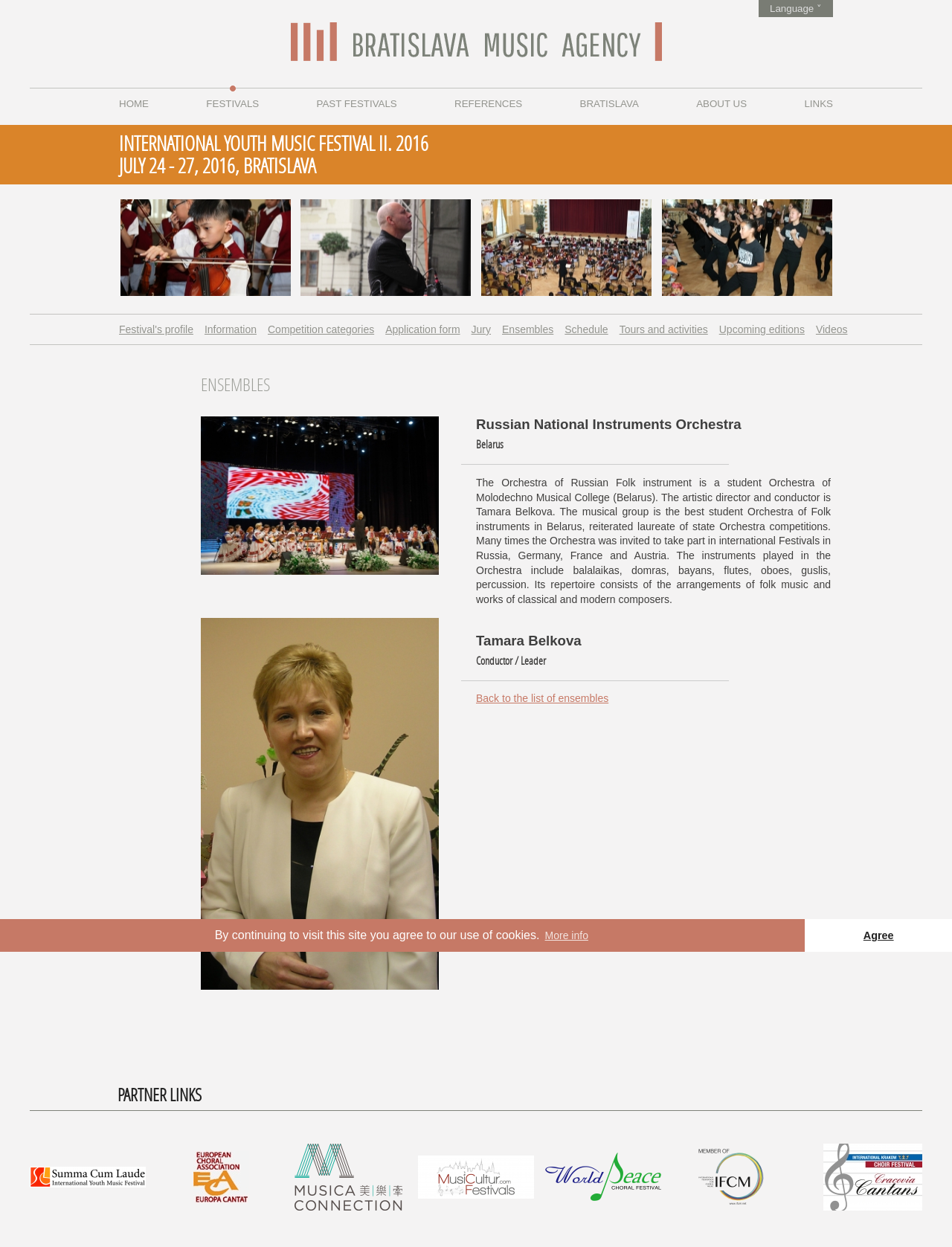Can you find the bounding box coordinates for the UI element given this description: "alt="Cracovia Cantans" title="Cracovia Cantans""? Provide the coordinates as four float numbers between 0 and 1: [left, top, right, bottom].

[0.835, 0.917, 0.969, 0.971]